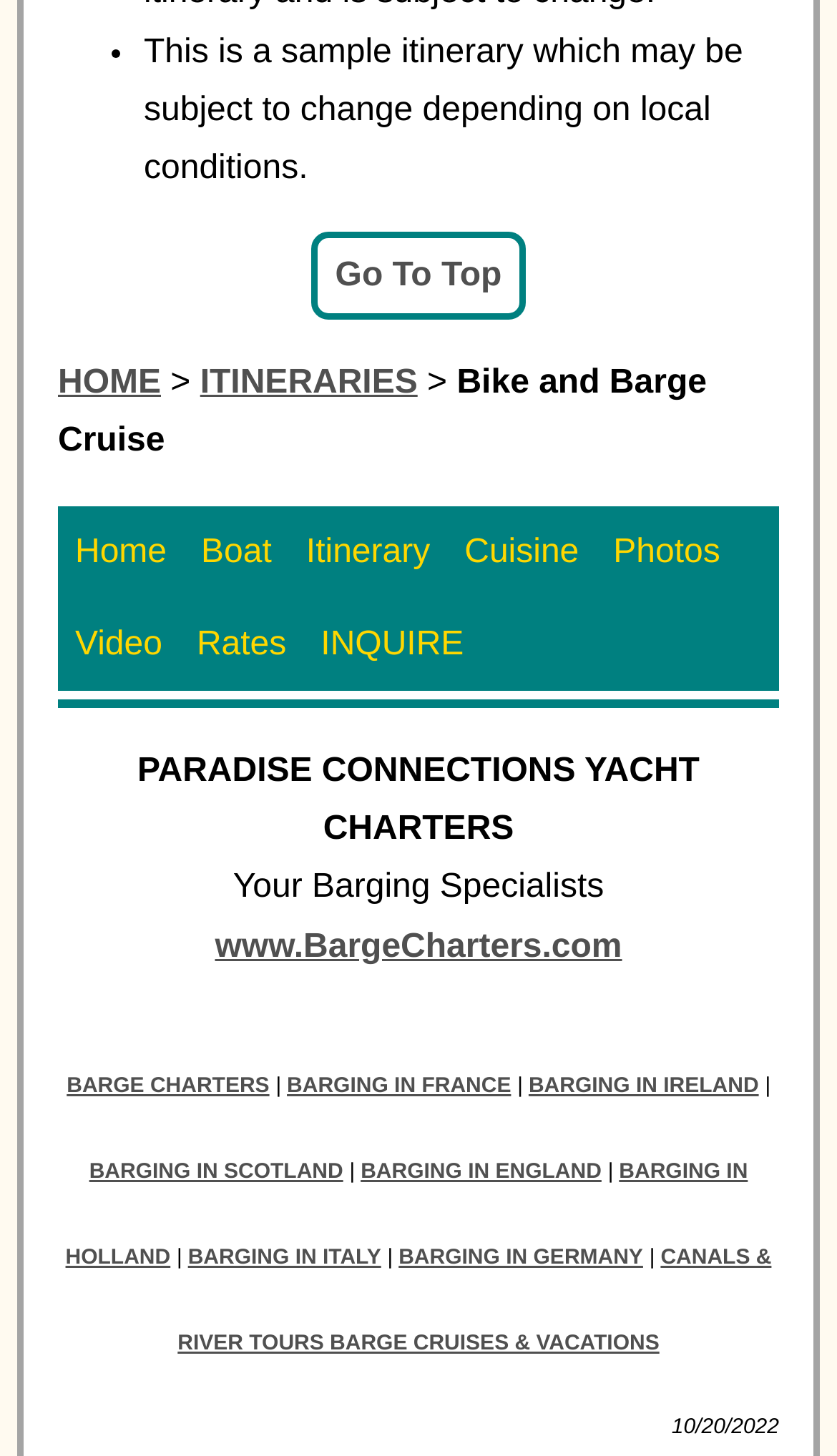Point out the bounding box coordinates of the section to click in order to follow this instruction: "Visit 'www.BargeCharters.com'".

[0.257, 0.637, 0.743, 0.662]